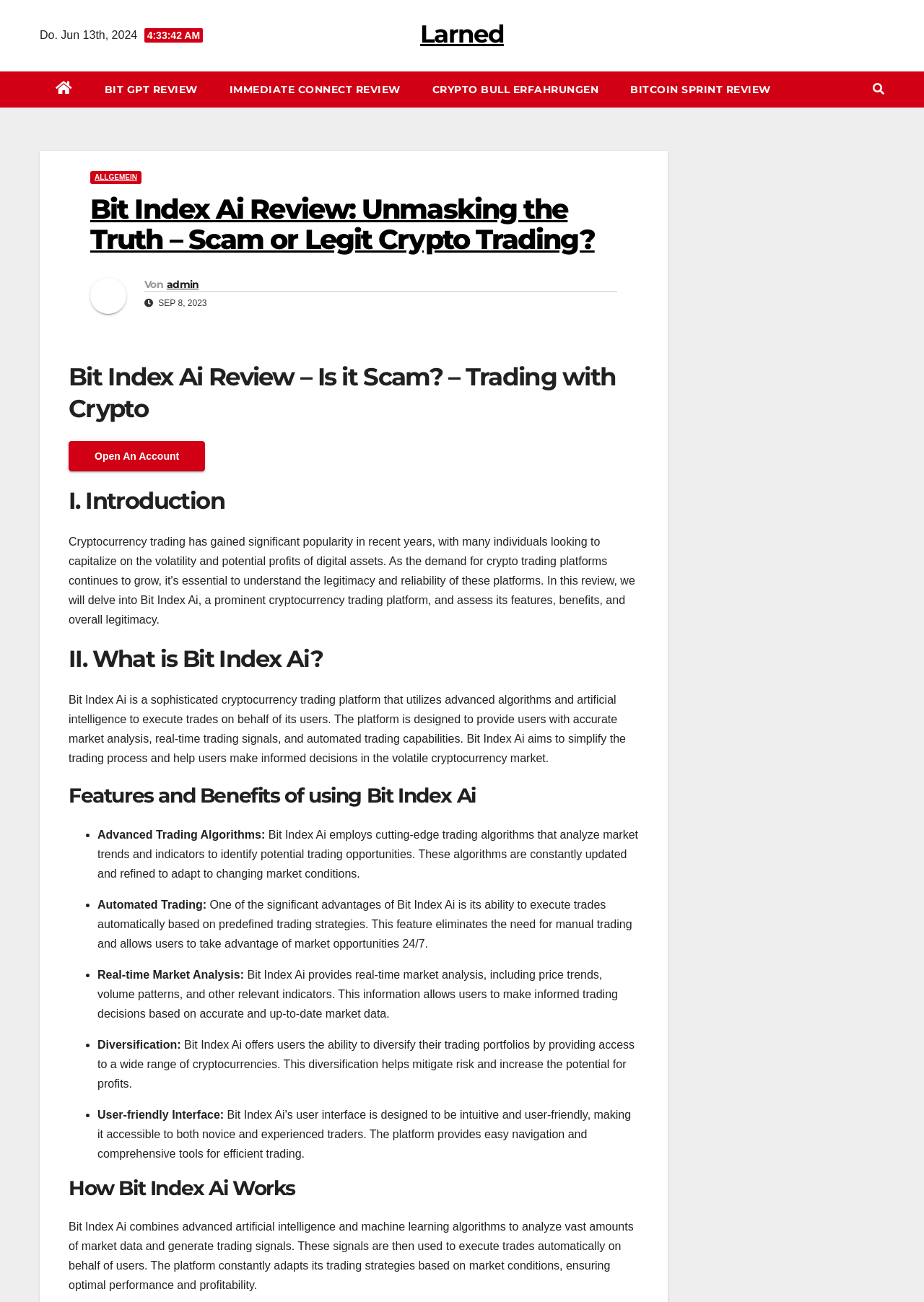Identify the bounding box coordinates for the element that needs to be clicked to fulfill this instruction: "Go to the 'IMMEDIATE CONNECT REVIEW' page". Provide the coordinates in the format of four float numbers between 0 and 1: [left, top, right, bottom].

[0.231, 0.055, 0.45, 0.083]